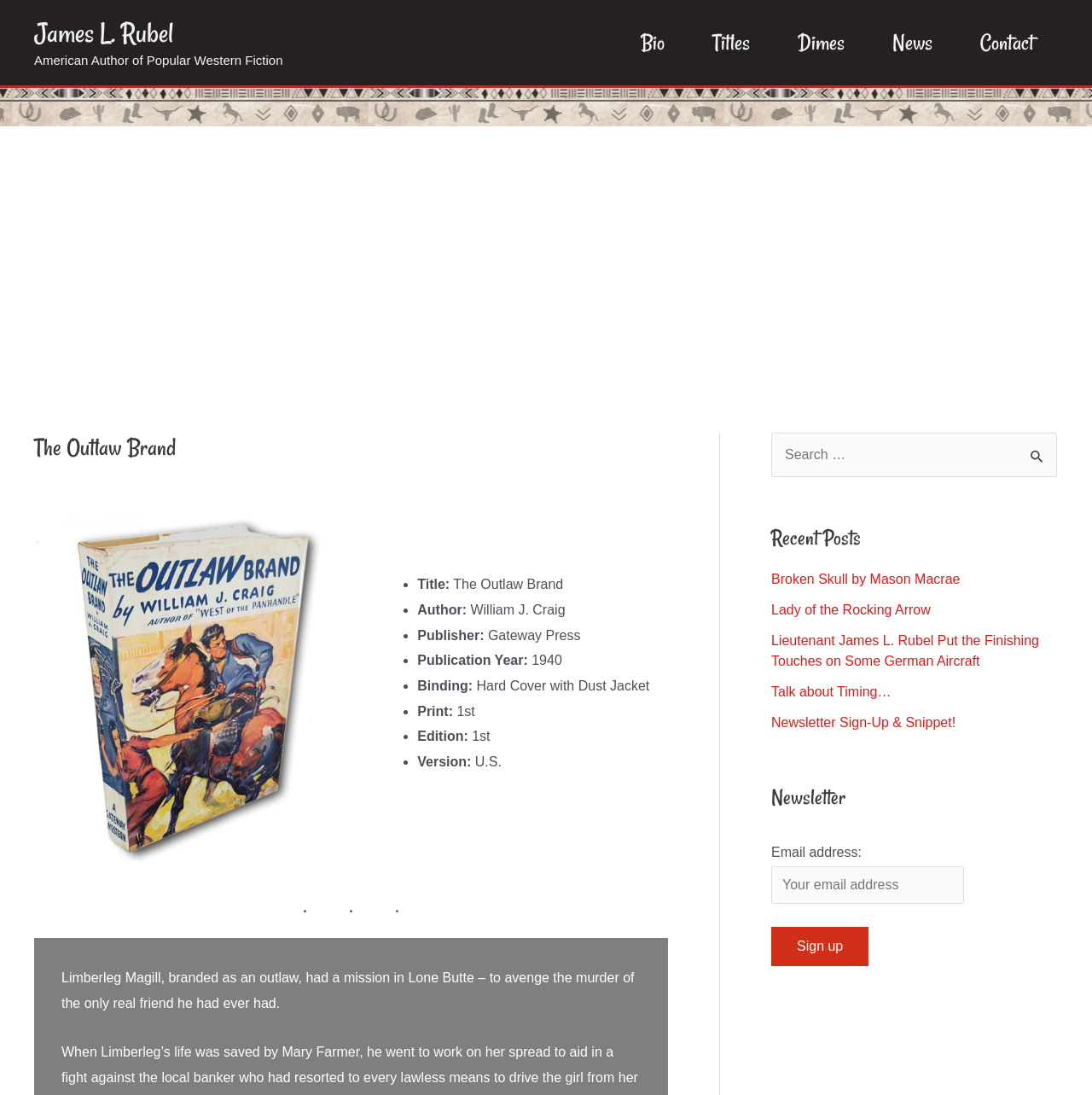Find and indicate the bounding box coordinates of the region you should select to follow the given instruction: "Sign up for the newsletter".

[0.706, 0.847, 0.796, 0.882]